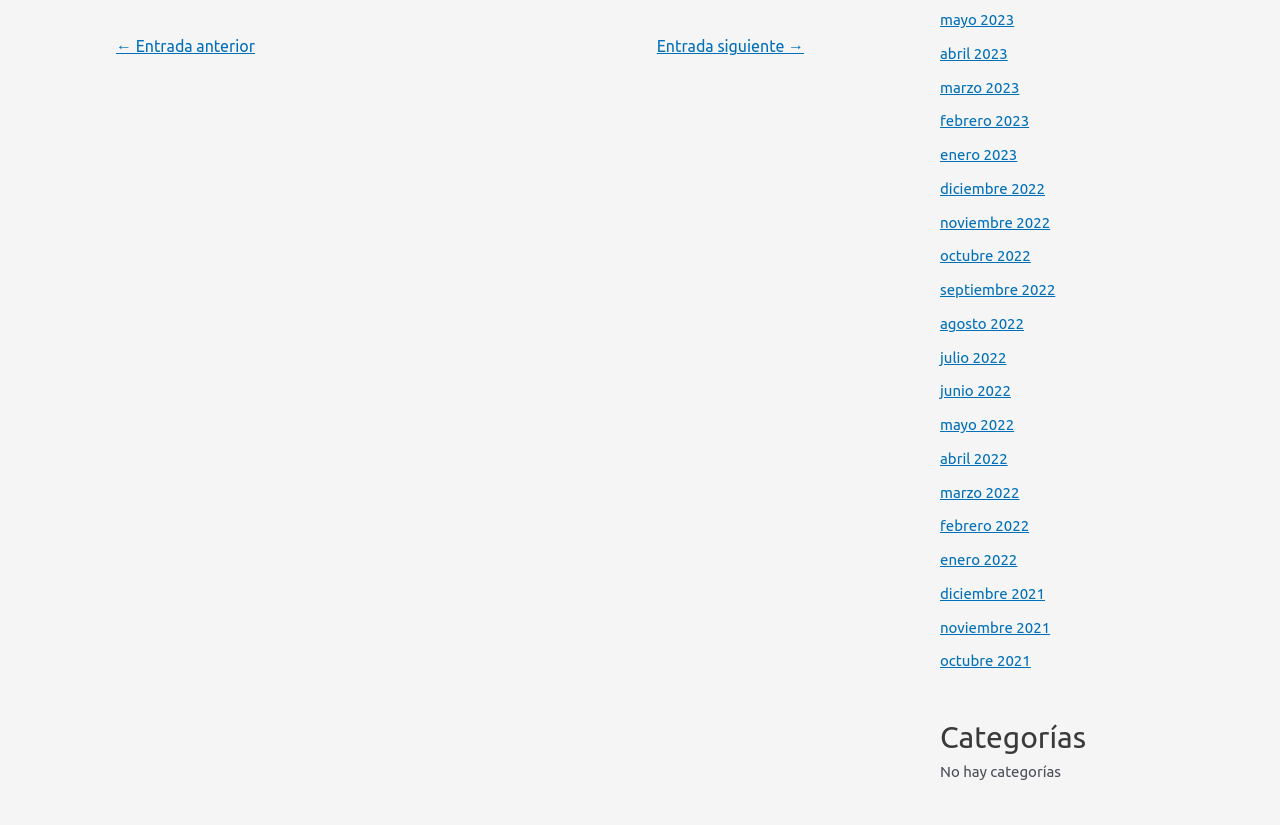What is the status of the categories?
Give a detailed explanation using the information visible in the image.

The question is asking about the status of the categories on the webpage. By examining the StaticText element below the 'Categorías' heading, we can see that it says 'No hay categorías', which means there are no categories.